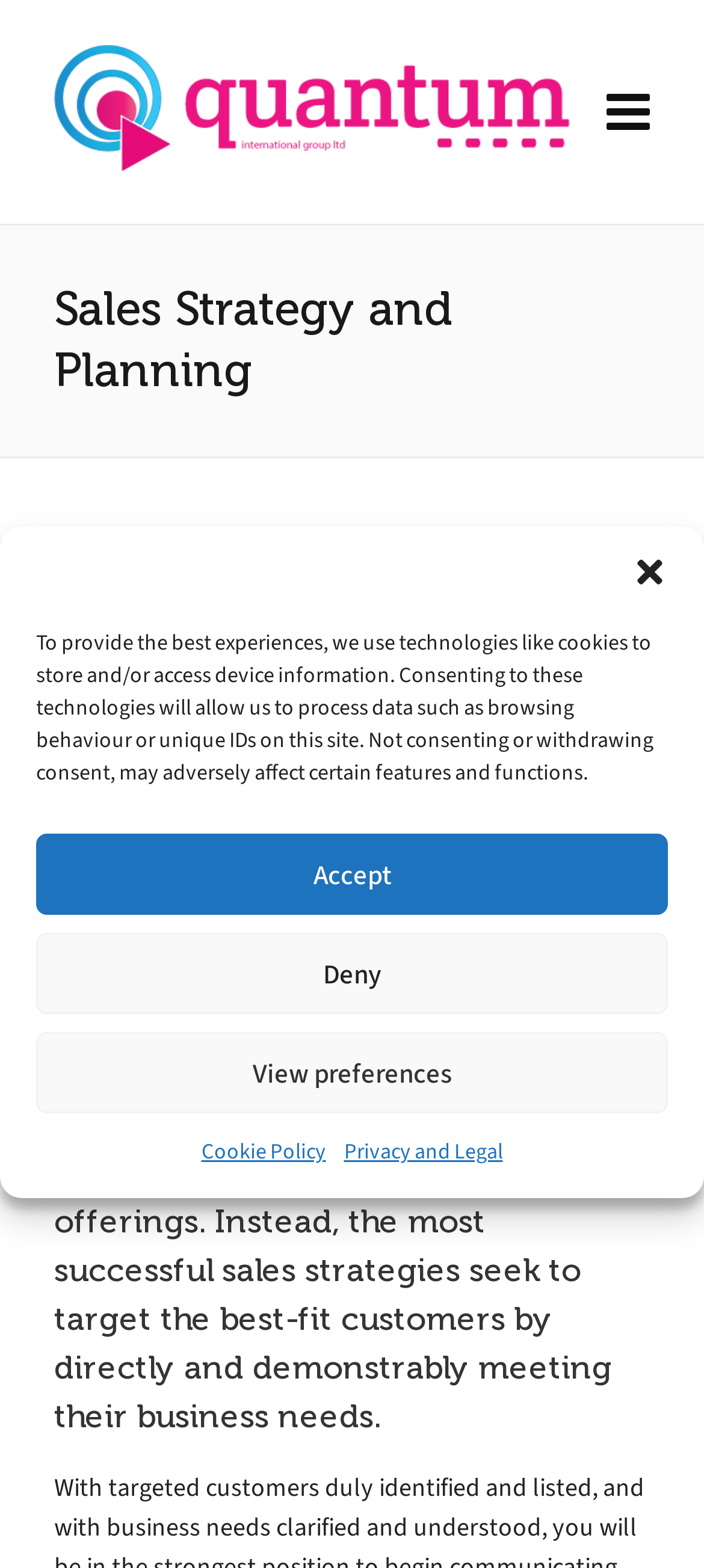Predict the bounding box coordinates for the UI element described as: "parent_node: Sales Strategy and Planning". The coordinates should be four float numbers between 0 and 1, presented as [left, top, right, bottom].

[0.846, 0.71, 0.949, 0.756]